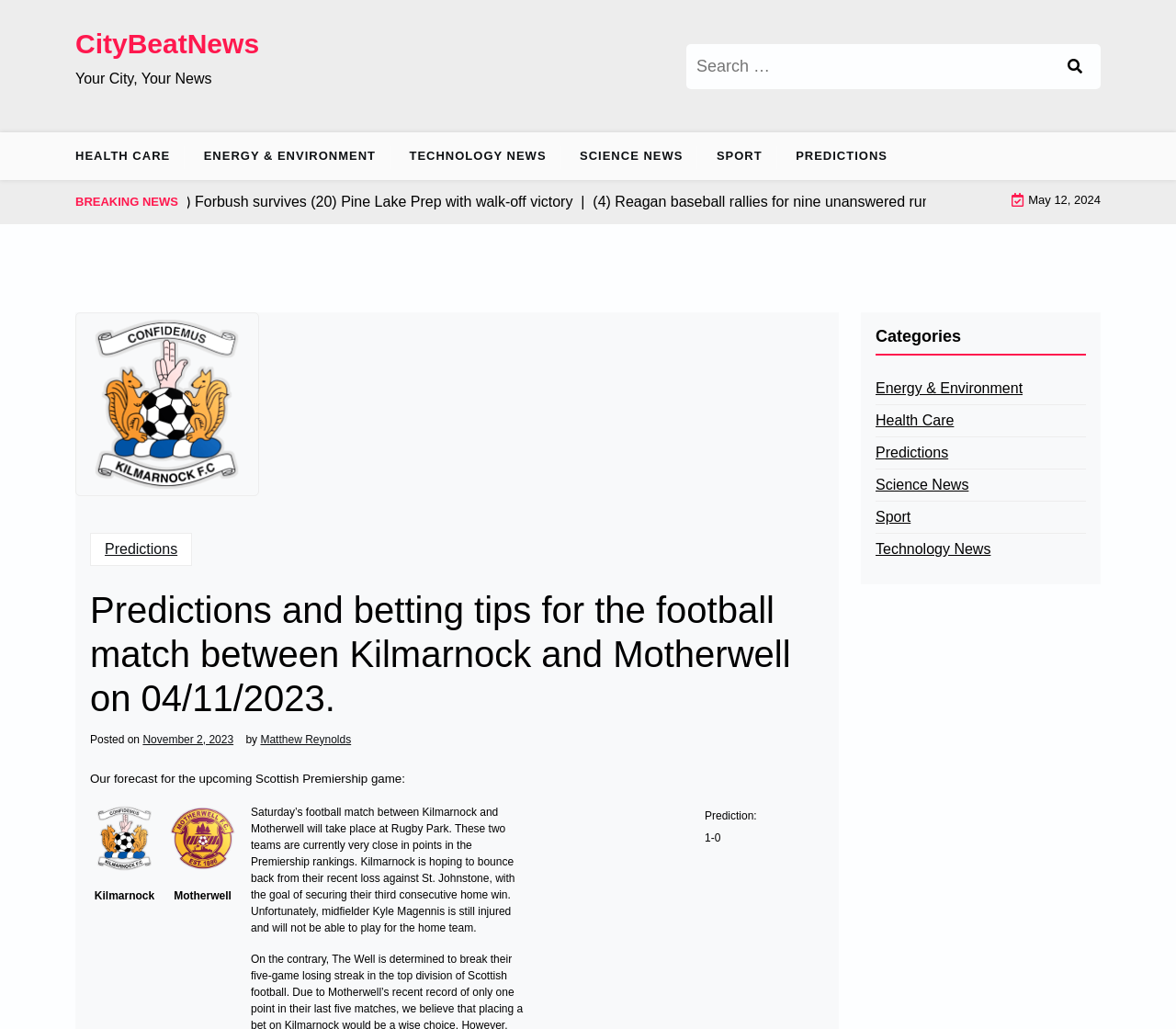Find the bounding box coordinates of the element to click in order to complete this instruction: "Go to HEALTH CARE page". The bounding box coordinates must be four float numbers between 0 and 1, denoted as [left, top, right, bottom].

[0.064, 0.129, 0.157, 0.175]